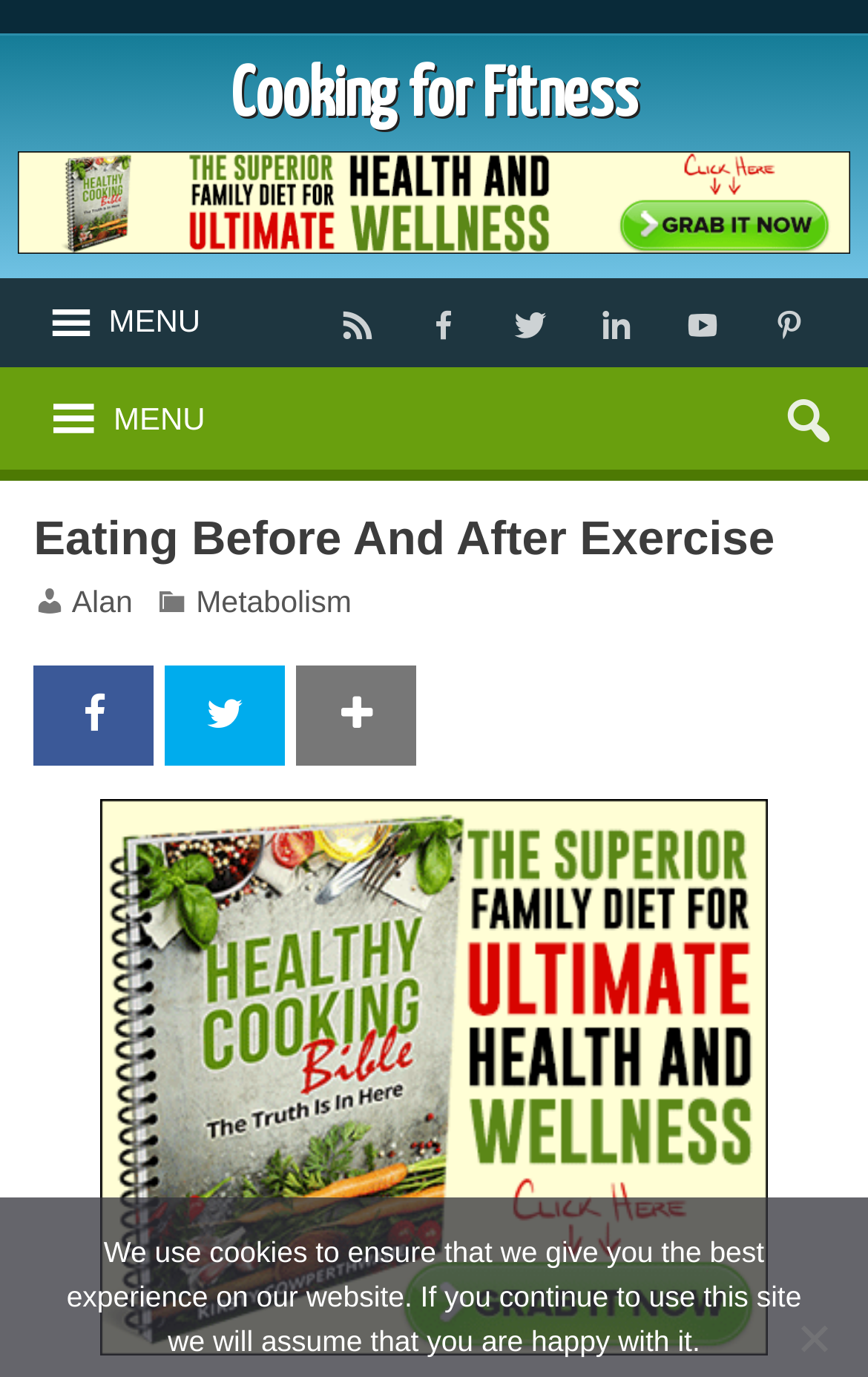Highlight the bounding box coordinates of the element you need to click to perform the following instruction: "Click the 'Cooking for Fitness' link."

[0.265, 0.041, 0.735, 0.101]